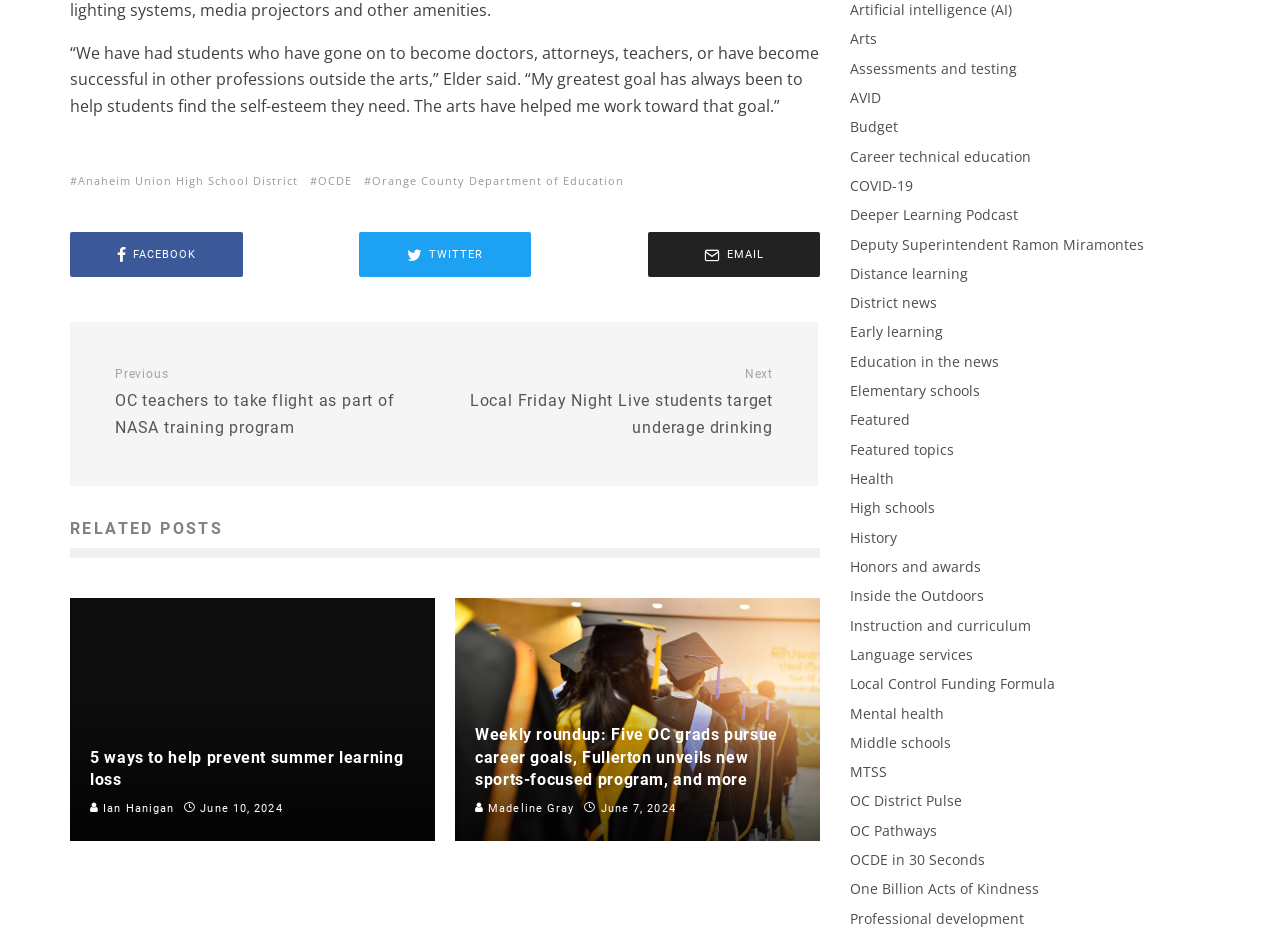What is the name of the school district mentioned in the footer?
Using the image, answer in one word or phrase.

Anaheim Union High School District